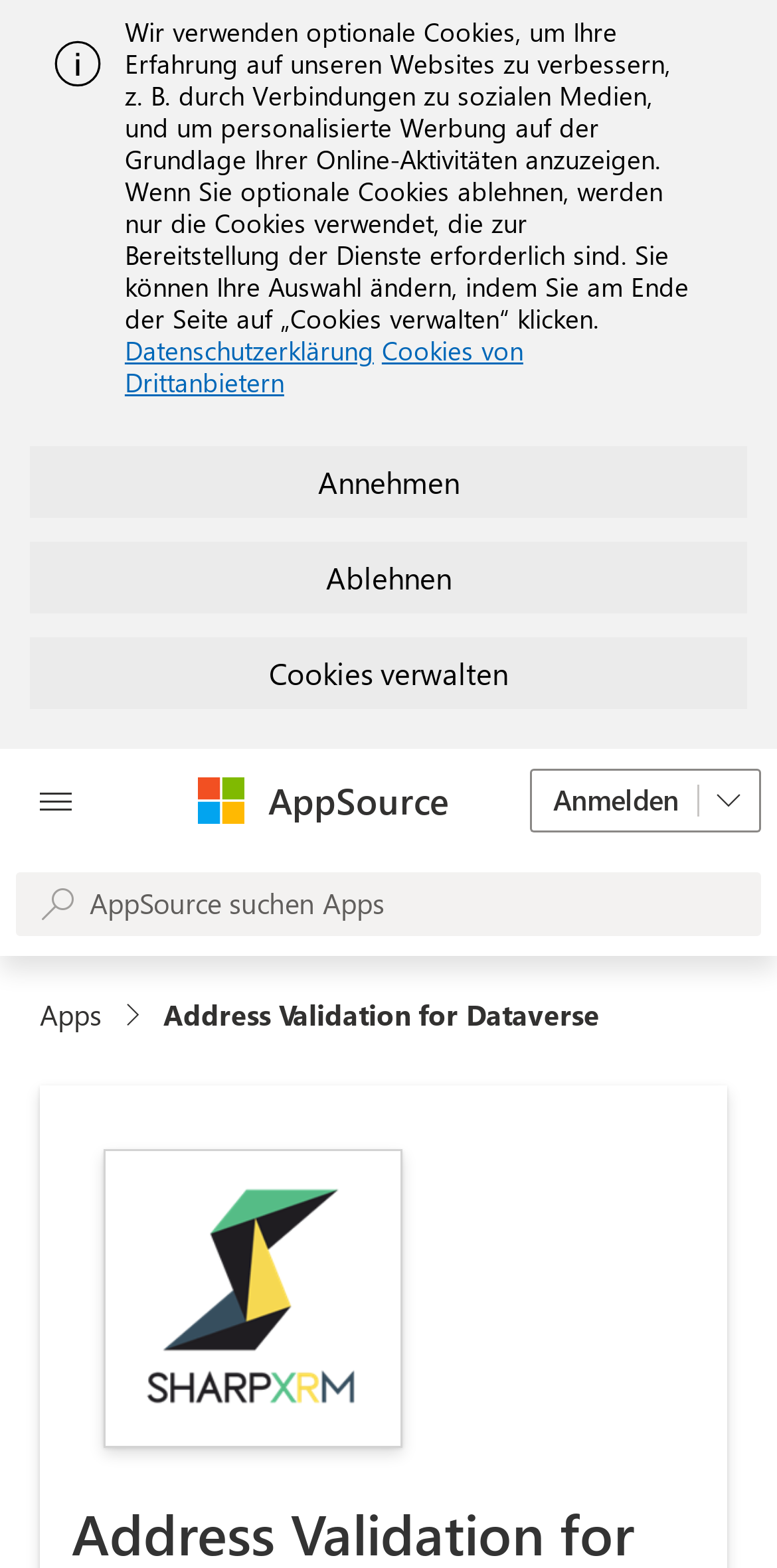Generate the title text from the webpage.

Address Validation for Dataverse